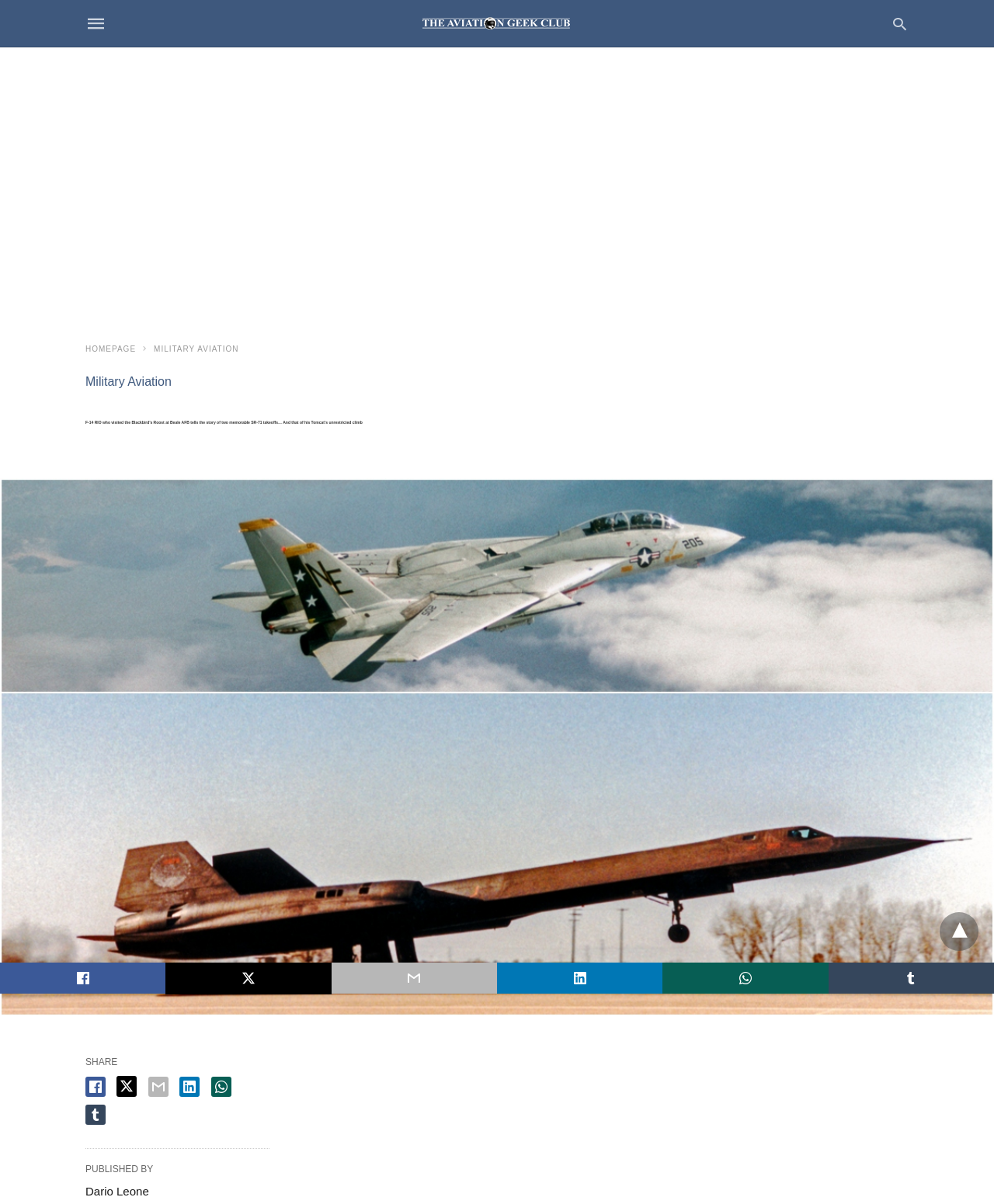By analyzing the image, answer the following question with a detailed response: What is the topic of the article?

The topic of the article can be inferred from the links at the top of the webpage, which include 'MILITARY AVIATION' and 'HOMEPAGE'. Additionally, the heading of the article mentions 'F-14 RIO' and 'SR-71 takeoffs', which are related to military aviation.